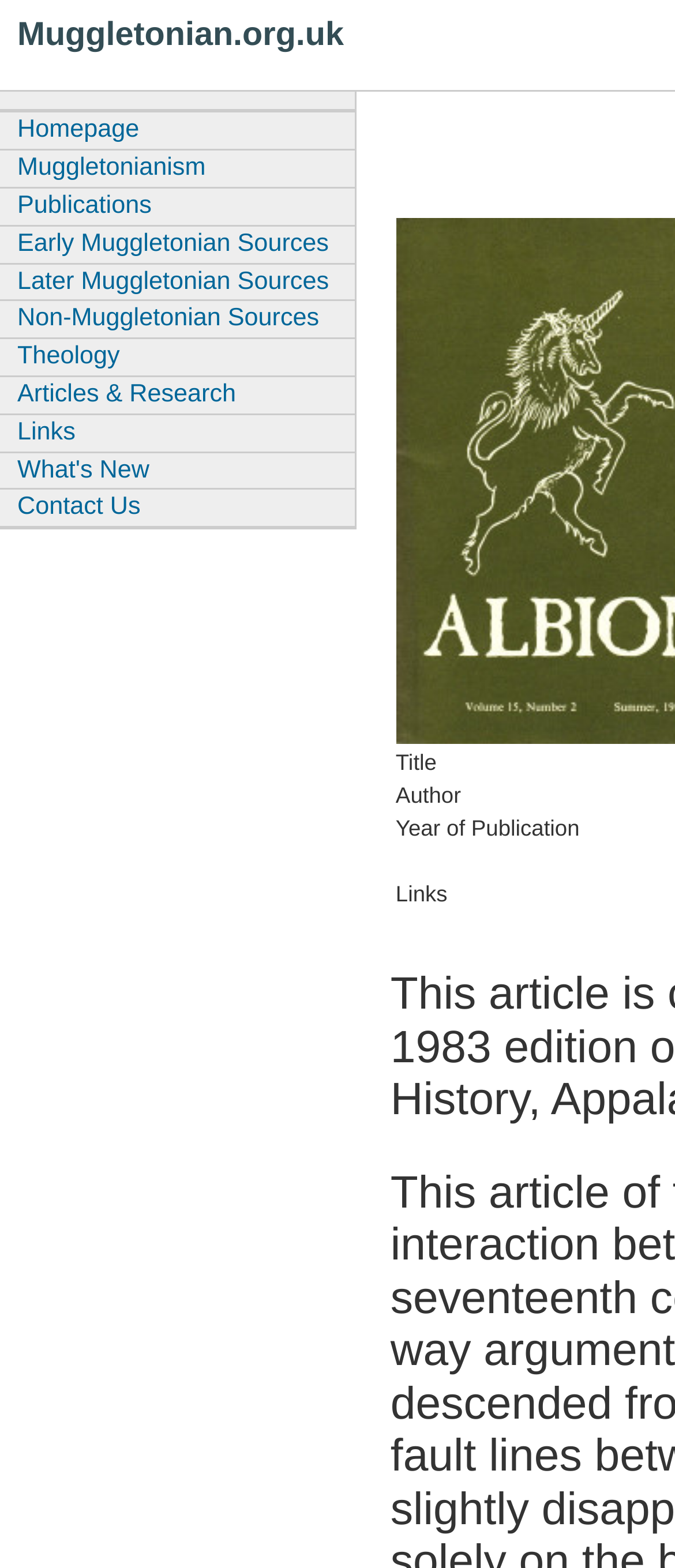Kindly provide the bounding box coordinates of the section you need to click on to fulfill the given instruction: "view publications".

[0.0, 0.119, 0.525, 0.143]